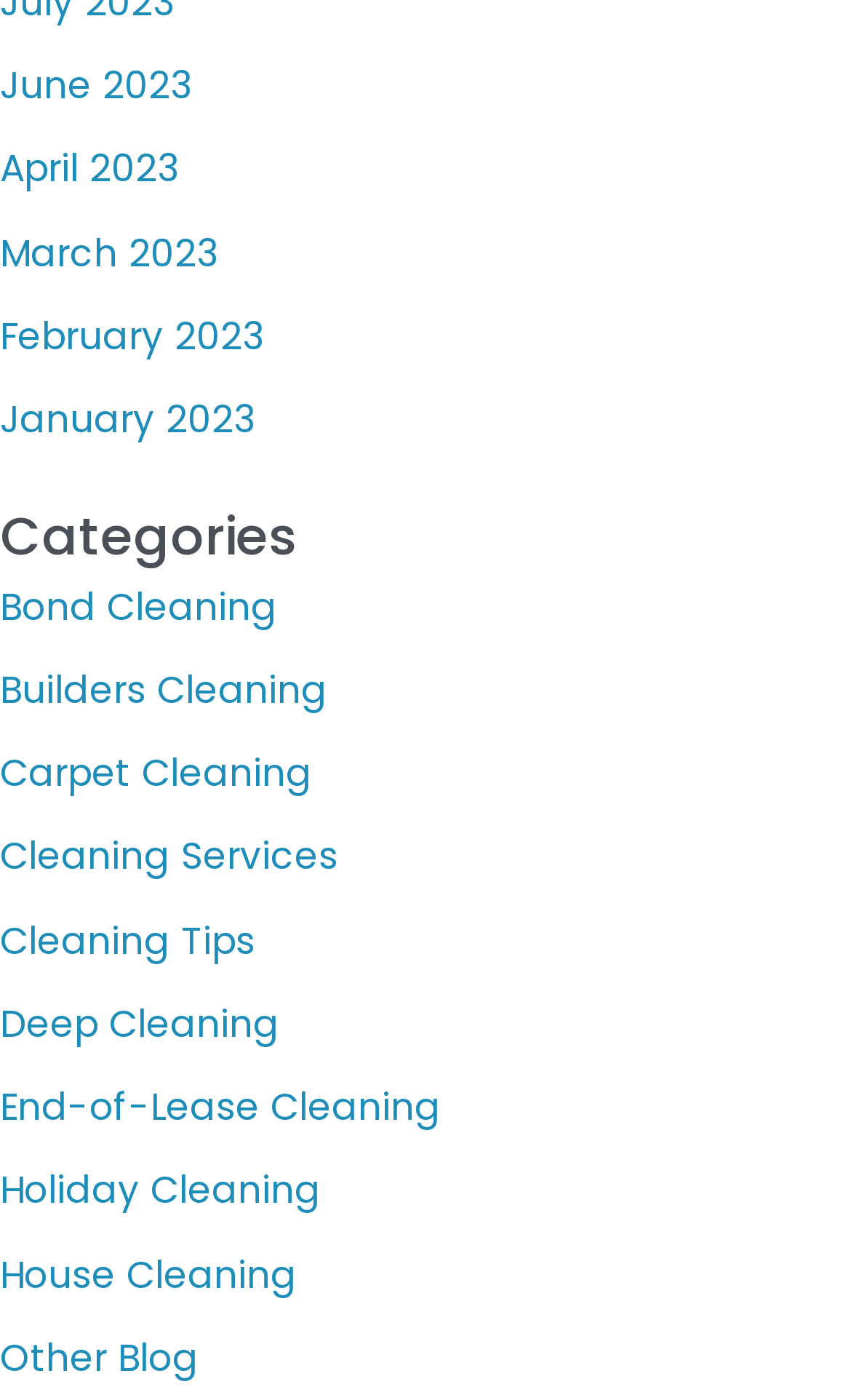Bounding box coordinates are specified in the format (top-left x, top-left y, bottom-right x, bottom-right y). All values are floating point numbers bounded between 0 and 1. Please provide the bounding box coordinate of the region this sentence describes: Holiday Cleaning

[0.0, 0.832, 0.377, 0.869]